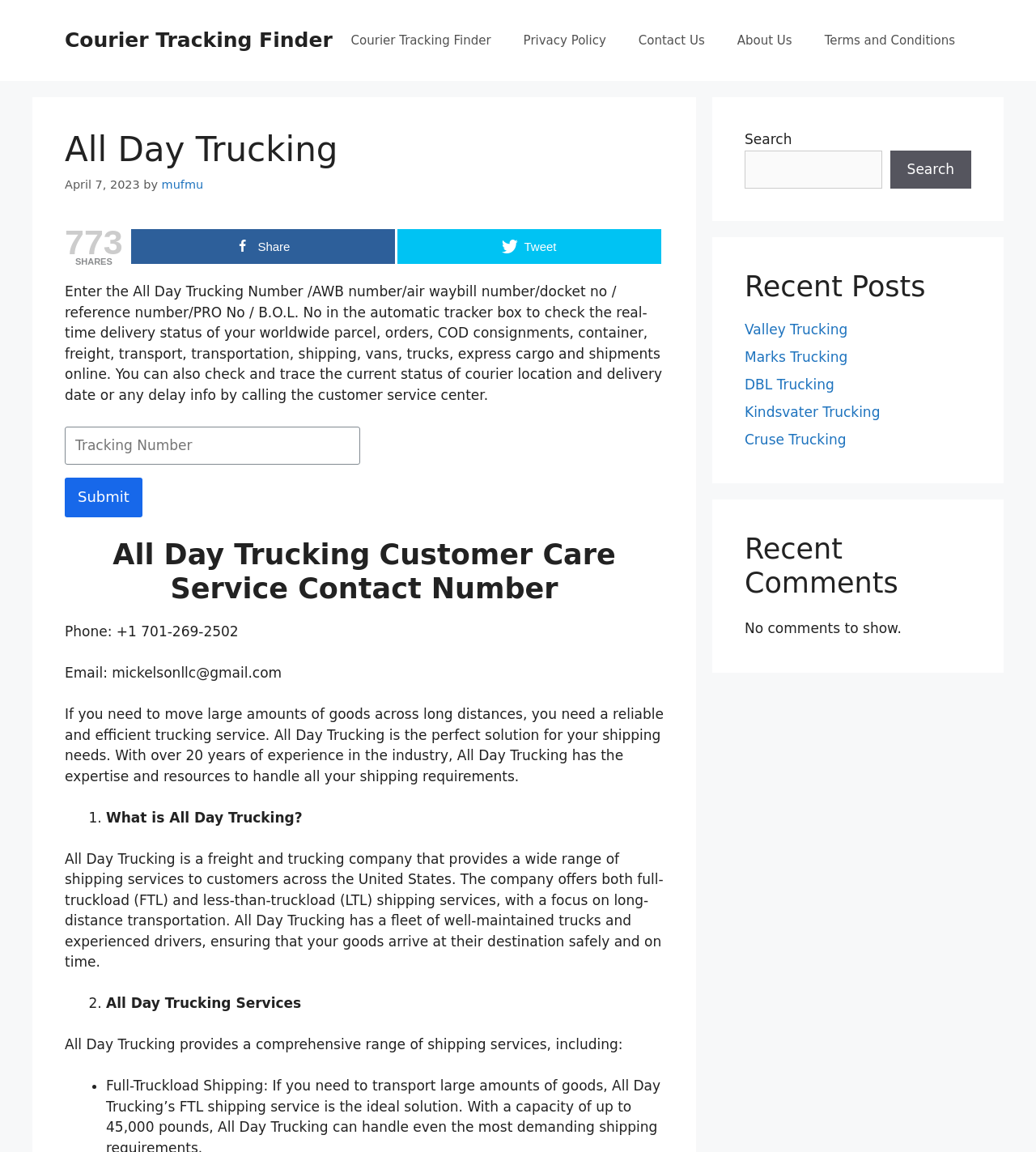Identify the bounding box coordinates for the UI element described as: "name="kb_field_0" placeholder="Tracking Number"".

[0.062, 0.37, 0.348, 0.404]